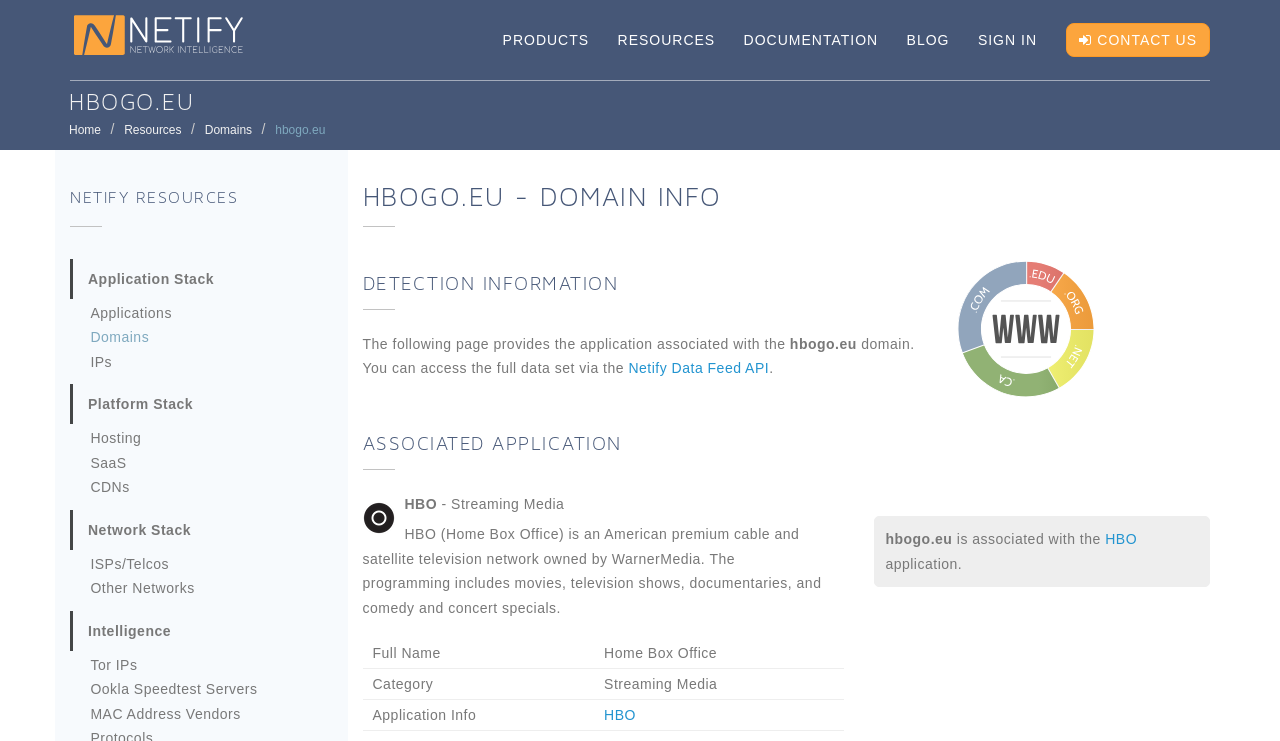What type of application is HBO?
Based on the image, respond with a single word or phrase.

Streaming Media